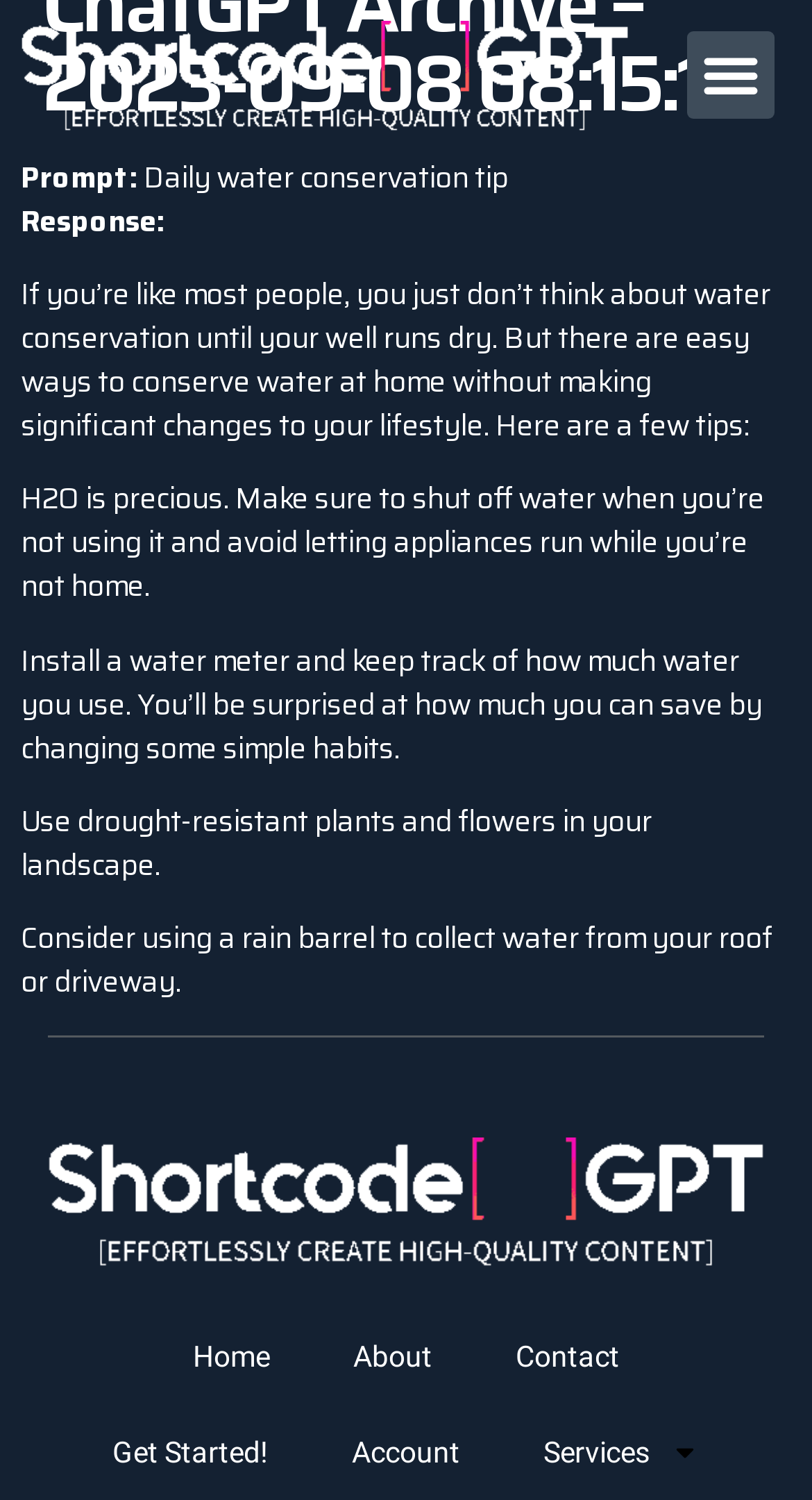Please indicate the bounding box coordinates of the element's region to be clicked to achieve the instruction: "Click the link to learn more about water conservation". Provide the coordinates as four float numbers between 0 and 1, i.e., [left, top, right, bottom].

[0.026, 0.014, 0.774, 0.087]